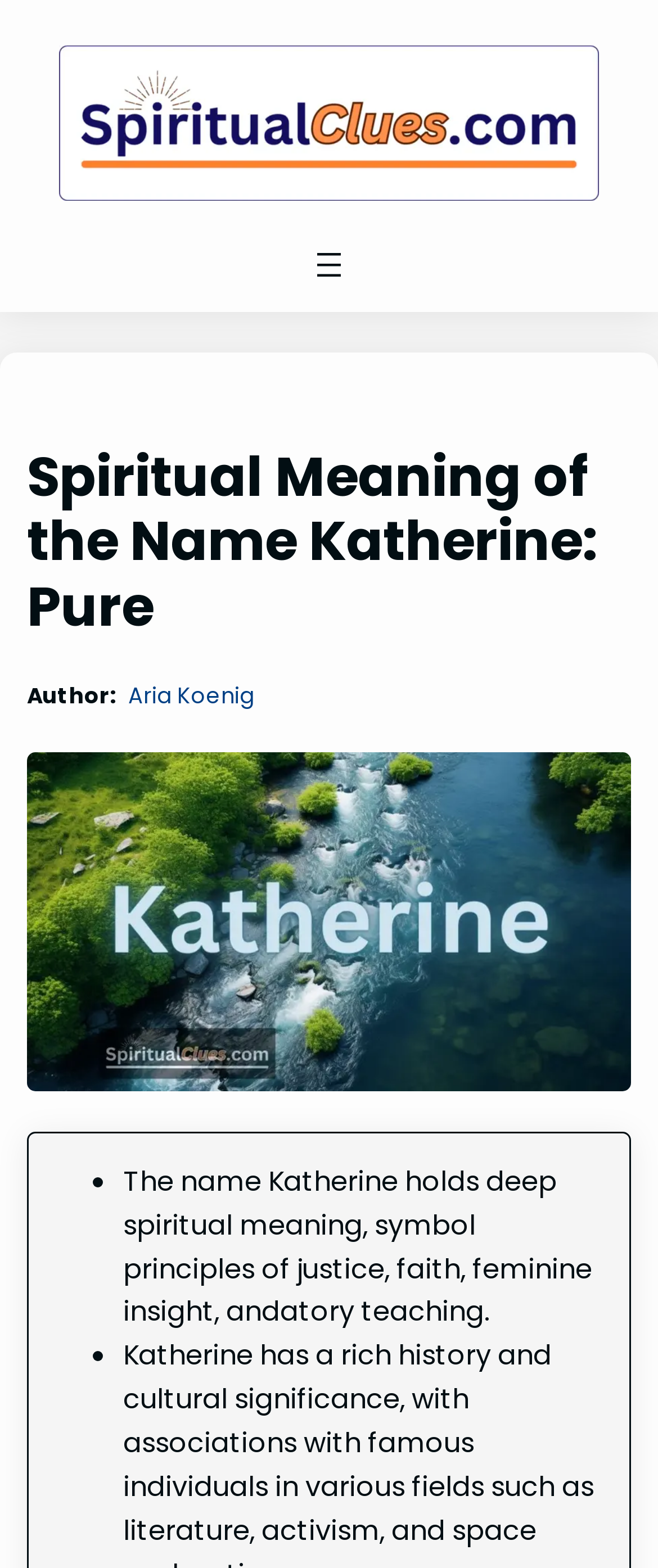Give a one-word or short-phrase answer to the following question: 
What is the spiritual meaning of the name Katherine?

Justice, faith, feminine insight, andatory teaching